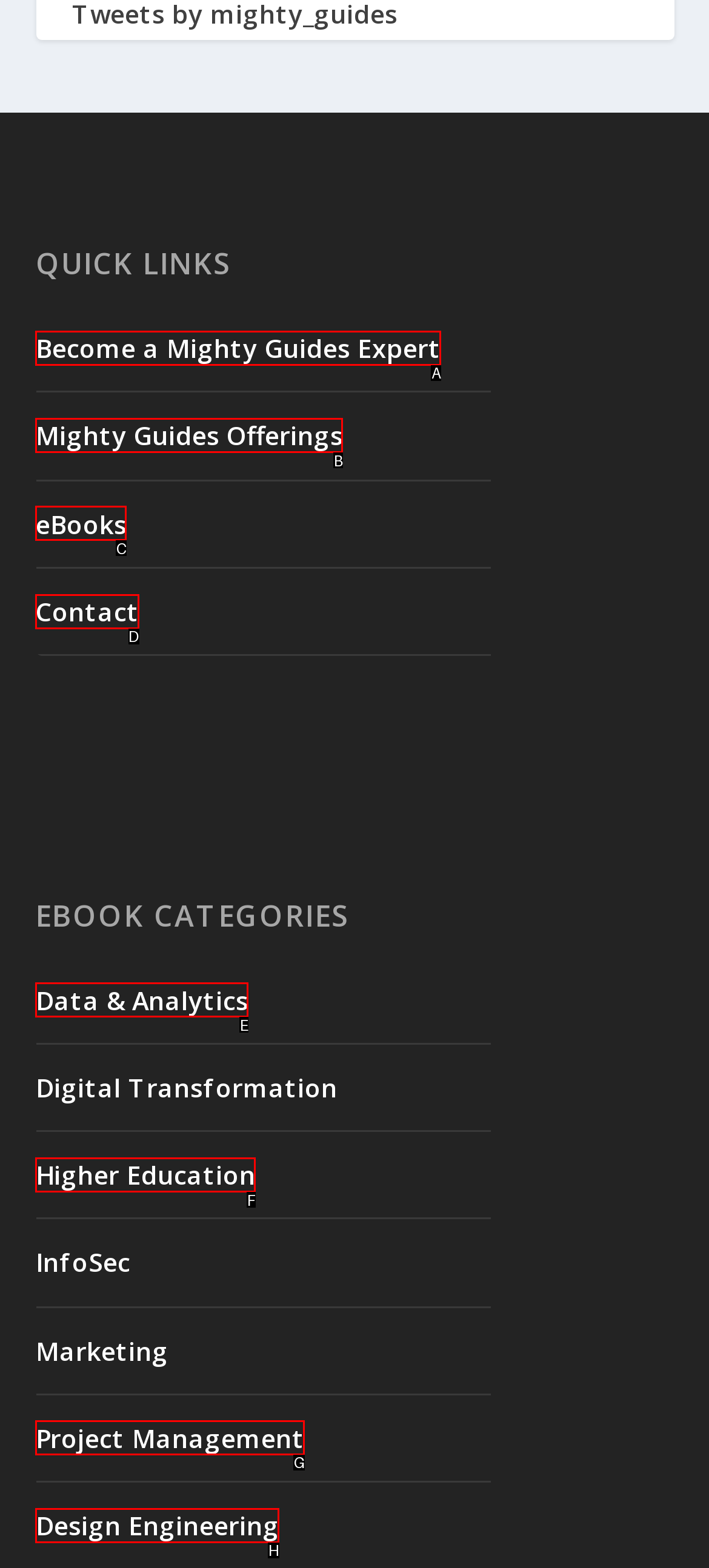Identify the correct letter of the UI element to click for this task: go to Contact
Respond with the letter from the listed options.

D